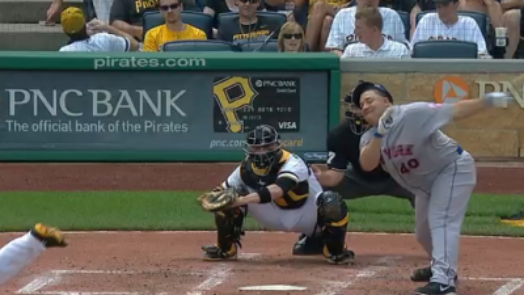Elaborate on all the elements present in the image.

In this dynamic image captured during a Major League Baseball game, Bartolo Colon, the pitcher for the New York Mets, showcases his unique batting stance as he swings at a pitch. The moment is filled with anticipation as he makes contact, embodying the rare sight of pitchers at the plate in a sport often dominated by designated hitters, particularly in the American League. Behind Colon, the catcher, adorned in black and yellow gear, is positioned diligently, ready to secure the pitch or react to the play. The backdrop features an excited crowd in the stands, illustrating the vibrant atmosphere at PNC Park, home of the Pittsburgh Pirates. This scene highlights the broader discussion surrounding the batting abilities of pitchers, especially in light of the ongoing debates about league rules and the declining batting averages of pitchers across both leagues.